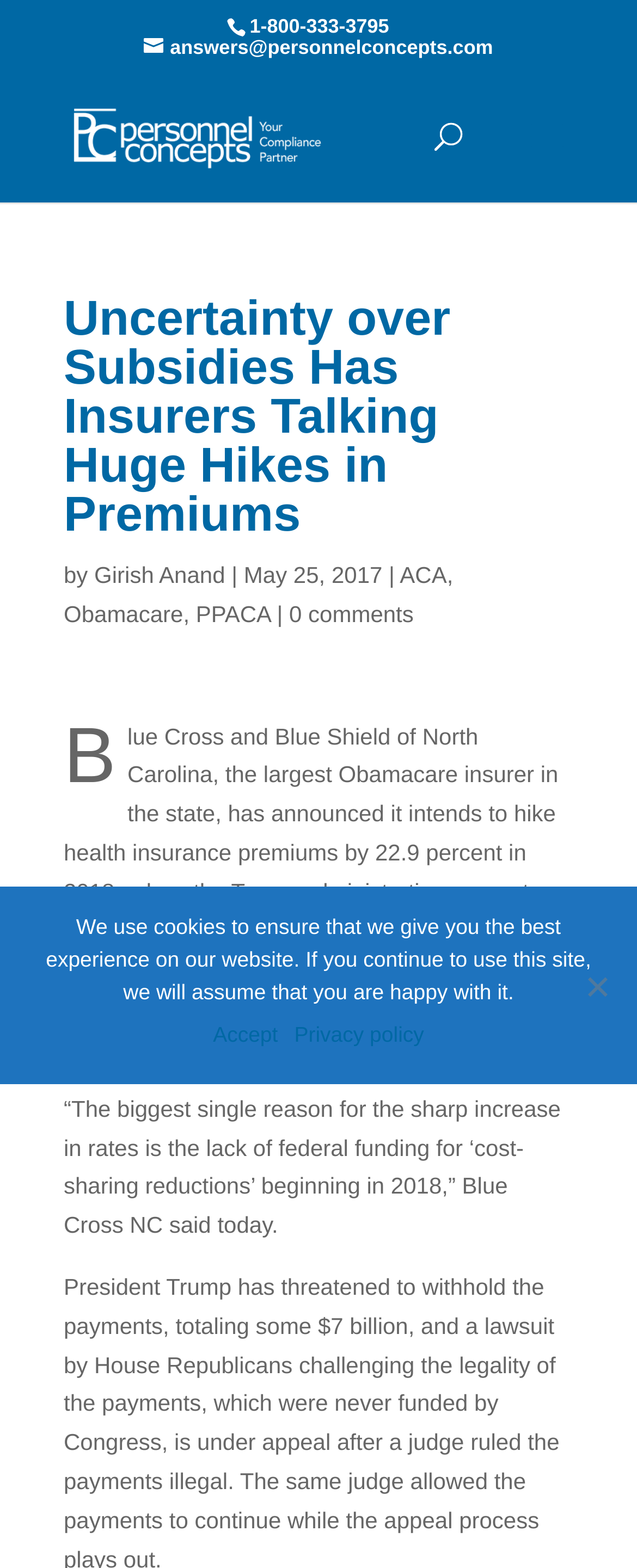Give a short answer to this question using one word or a phrase:
What is the alternative rate increase if cost-sharing reductions are continued?

8.8 percent